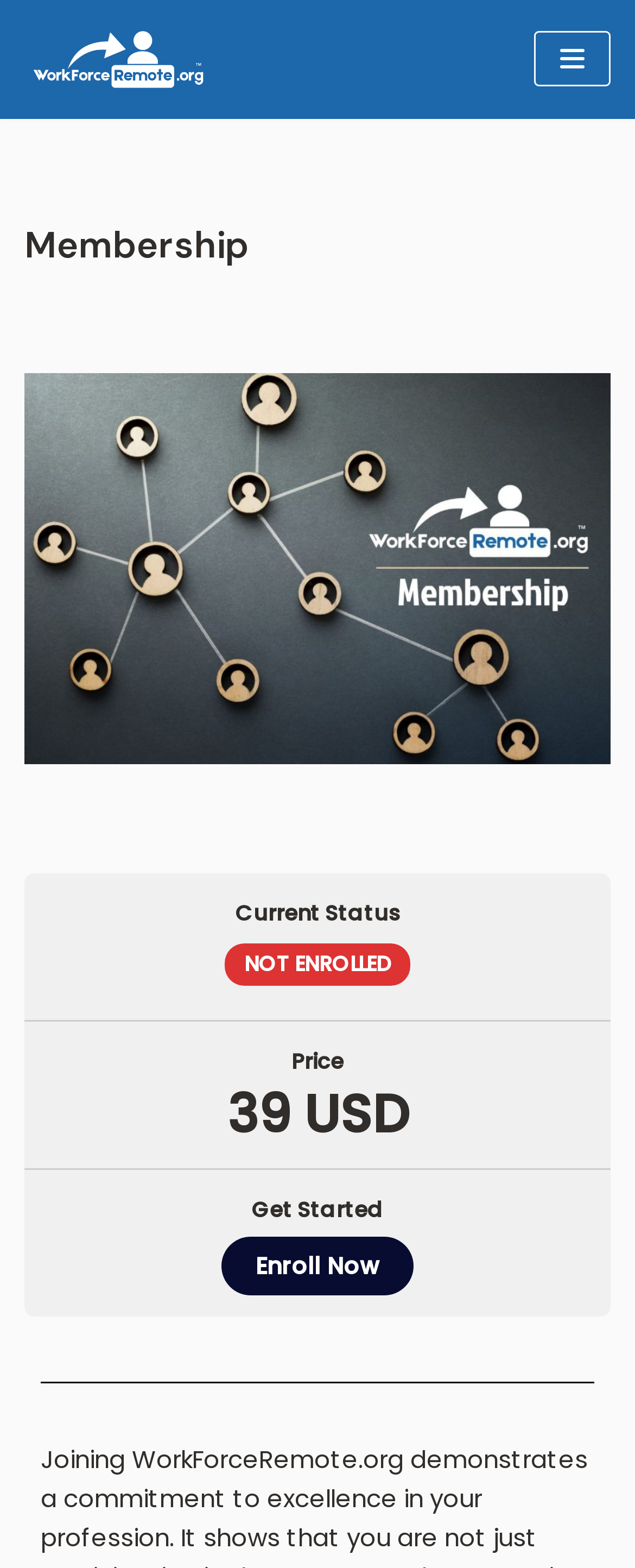Identify the bounding box coordinates for the UI element mentioned here: "Navigation Menu". Provide the coordinates as four float values between 0 and 1, i.e., [left, top, right, bottom].

[0.841, 0.02, 0.962, 0.055]